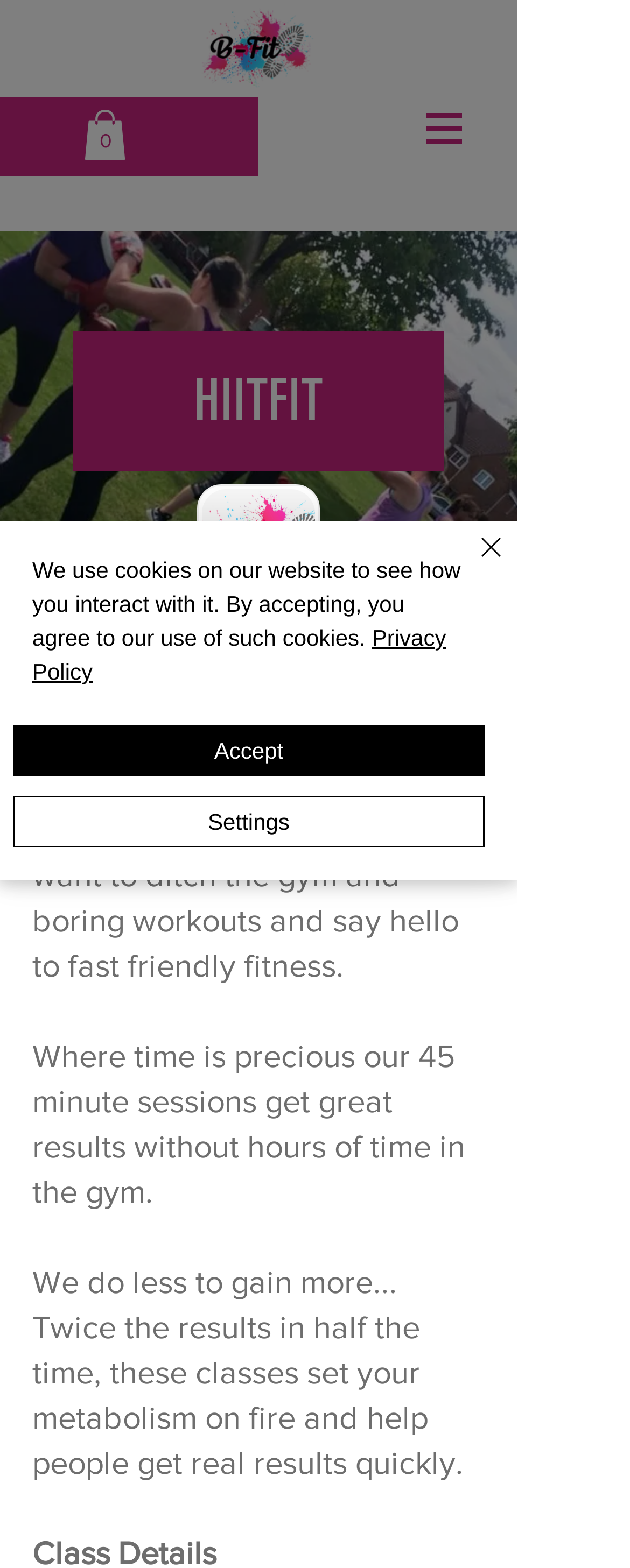Determine the bounding box coordinates of the clickable element to complete this instruction: "Check it Out". Provide the coordinates in the format of four float numbers between 0 and 1, [left, top, right, bottom].

[0.295, 0.469, 0.525, 0.498]